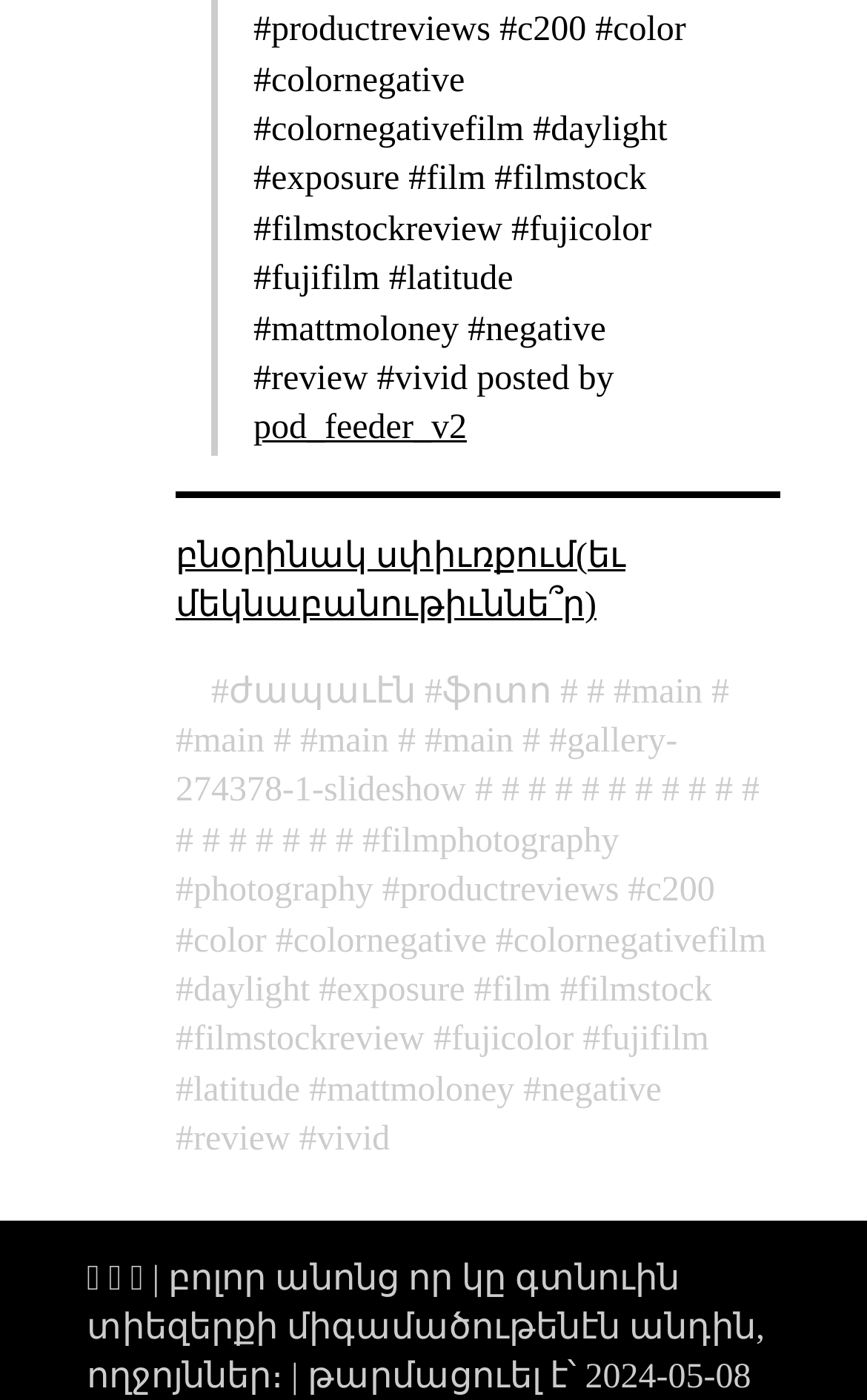Please mark the bounding box coordinates of the area that should be clicked to carry out the instruction: "Visit LinkedIn".

None